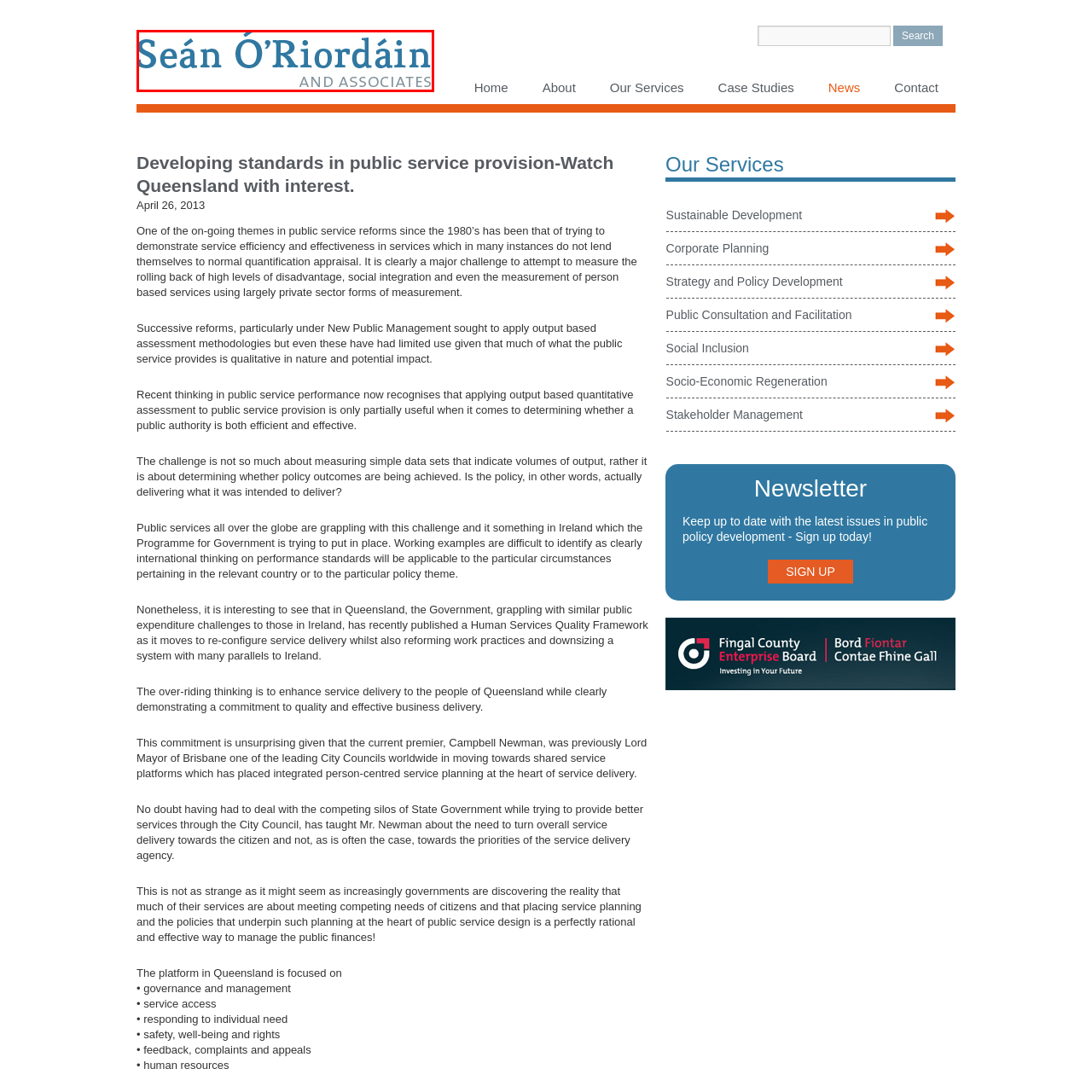Check the content in the red bounding box and reply to the question using a single word or phrase:
What phrase appears below 'Seán ÓRiordáin'?

AND ASSOCIATES